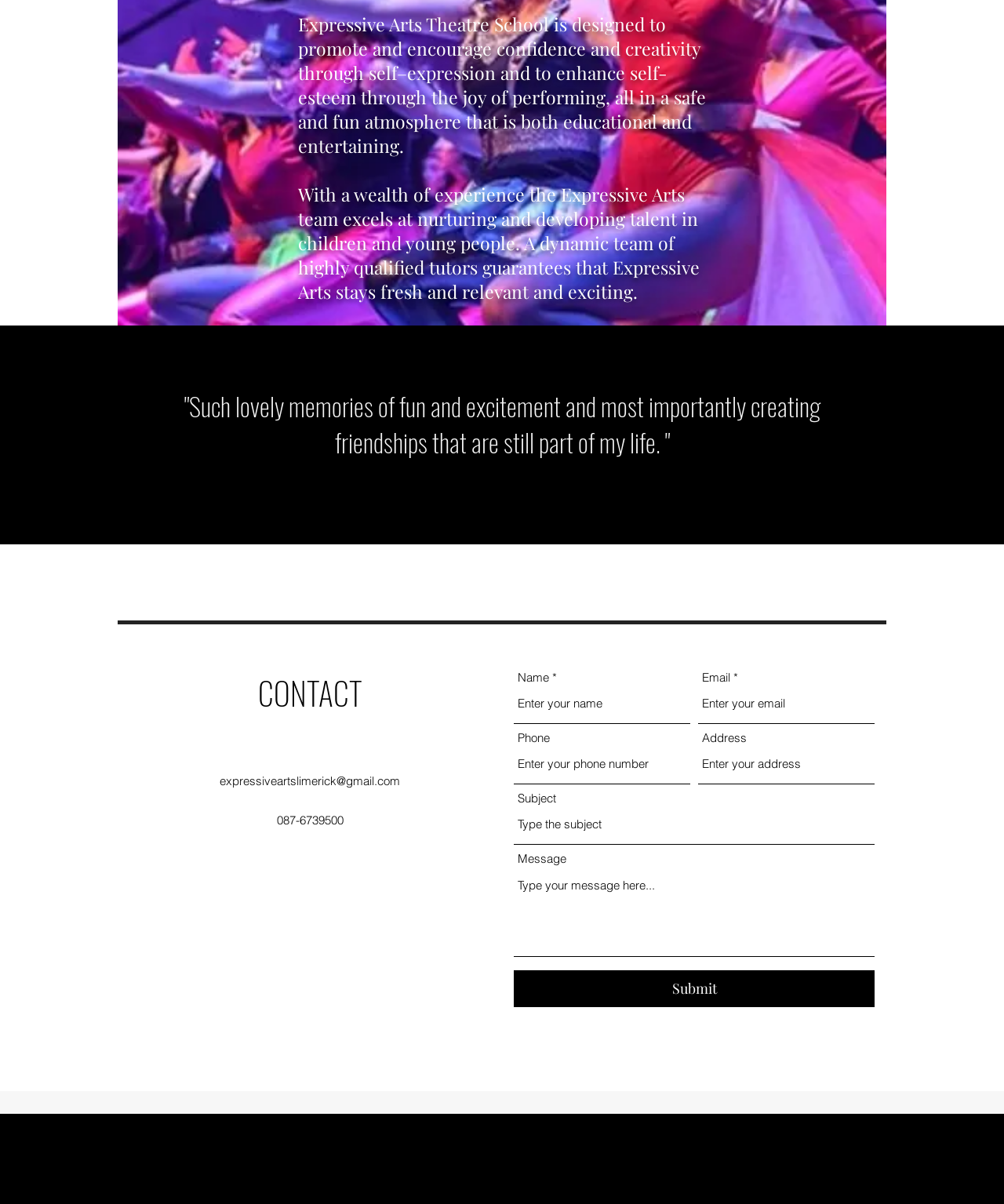What is the function of the form on the webpage?
Deliver a detailed and extensive answer to the question.

The form on the webpage has fields for name, email, phone, address, subject, and message, and a submit button, indicating that it is used to send a message or inquiry to Expressive Arts.